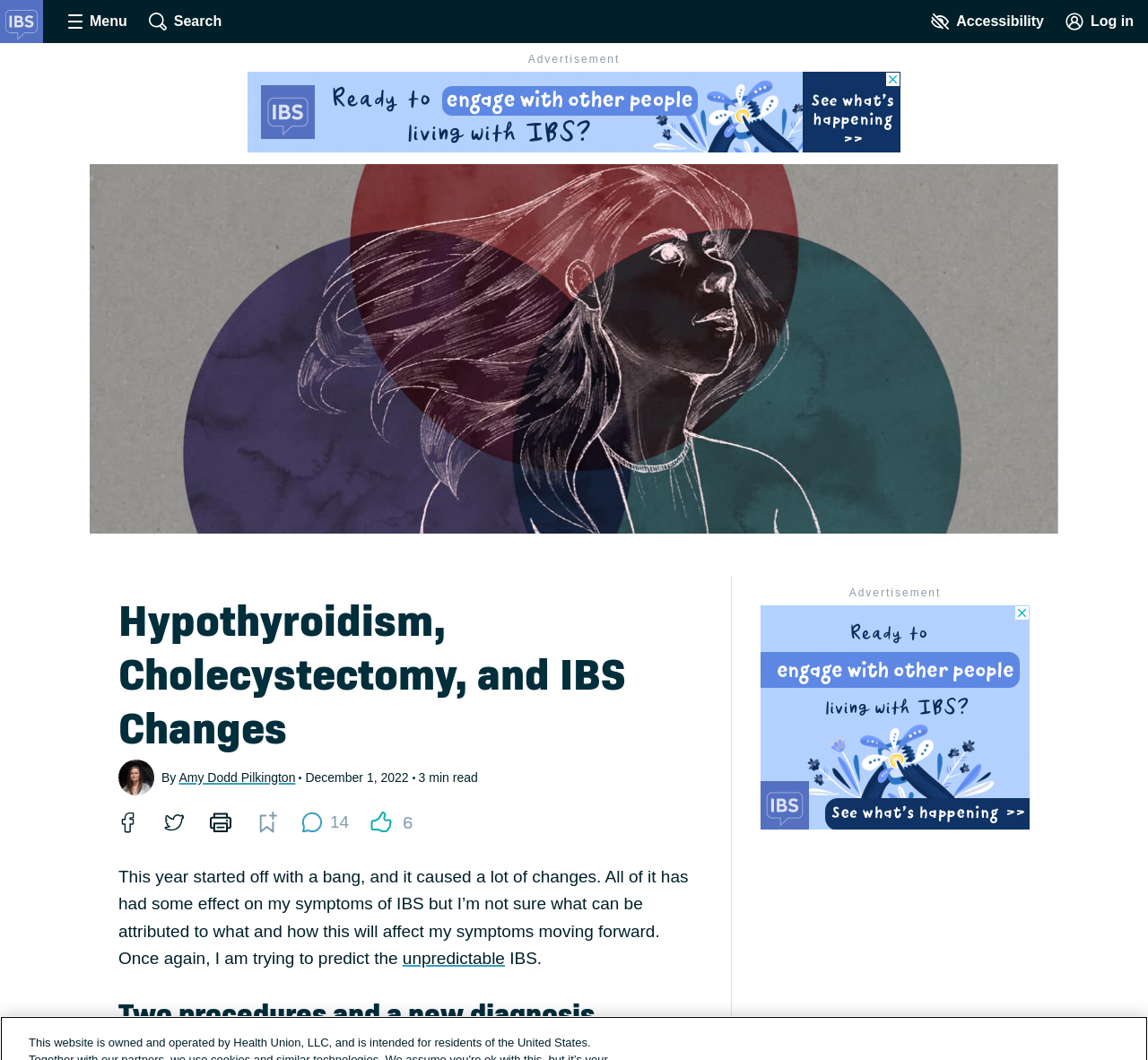Can you specify the bounding box coordinates of the area that needs to be clicked to fulfill the following instruction: "Search the site"?

[0.126, 0.0, 0.196, 0.041]